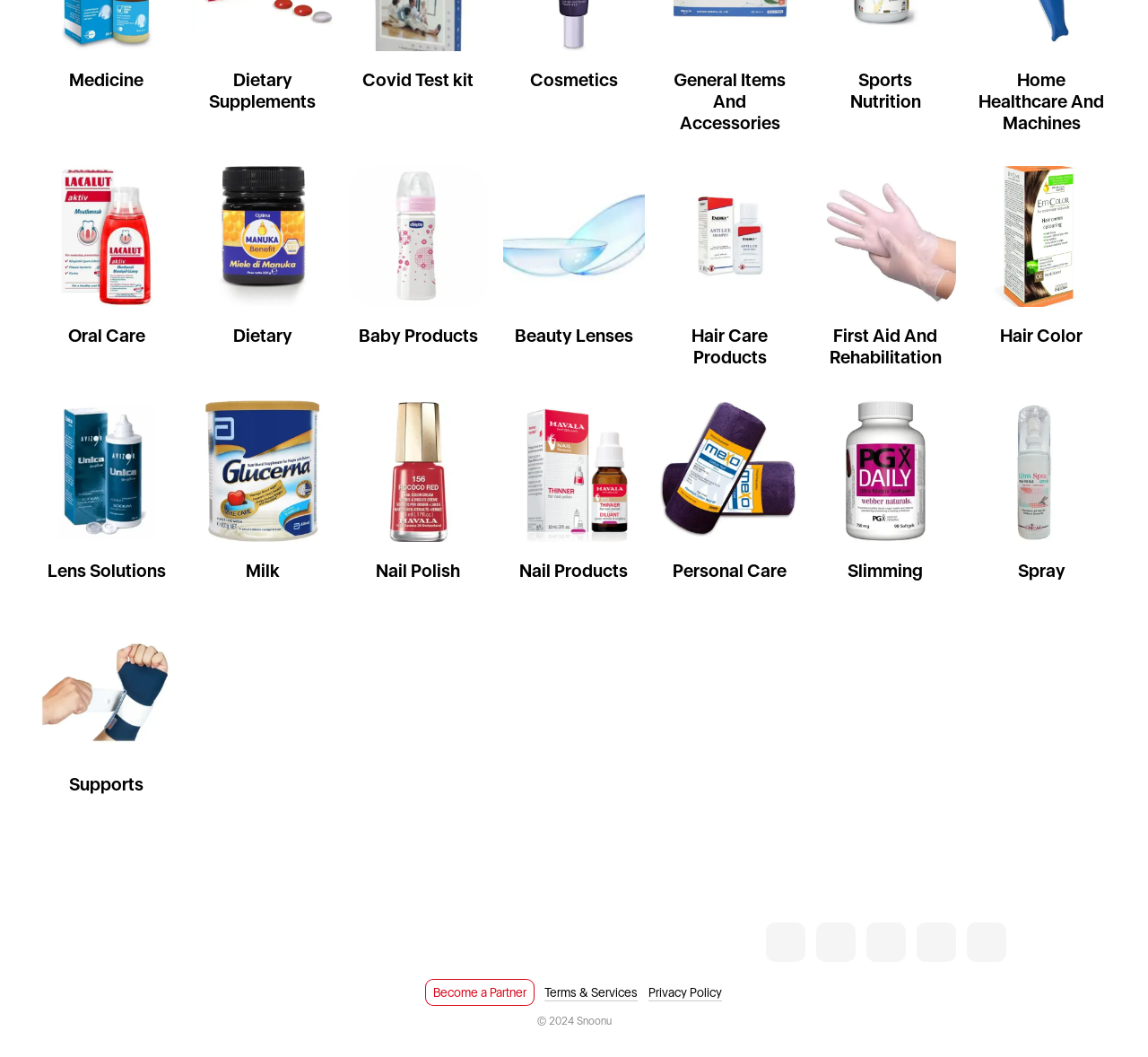Please determine the bounding box coordinates, formatted as (top-left x, top-left y, bottom-right x, bottom-right y), with all values as floating point numbers between 0 and 1. Identify the bounding box of the region described as: Terms & Services

[0.474, 0.93, 0.555, 0.947]